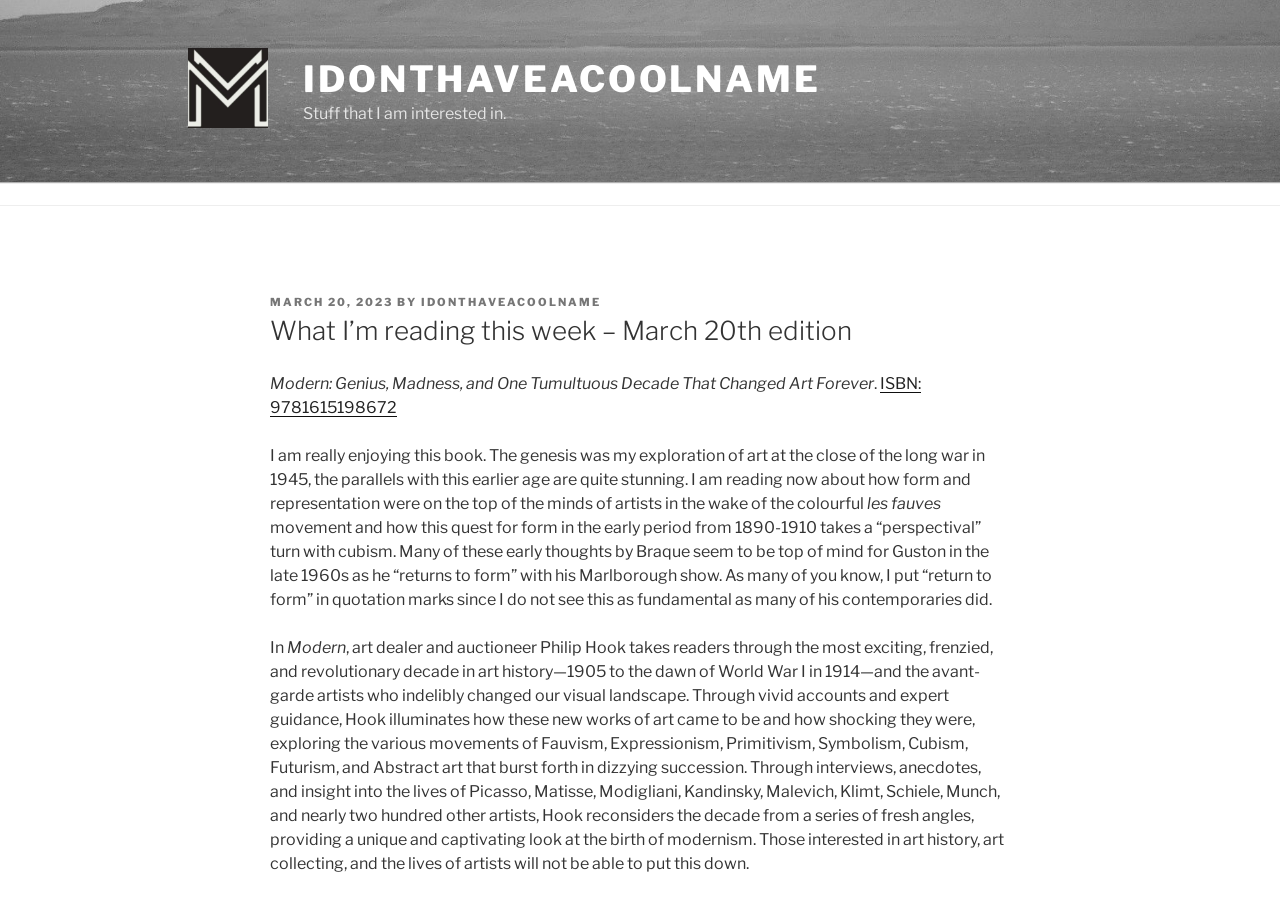Could you identify the text that serves as the heading for this webpage?

What I’m reading this week – March 20th edition